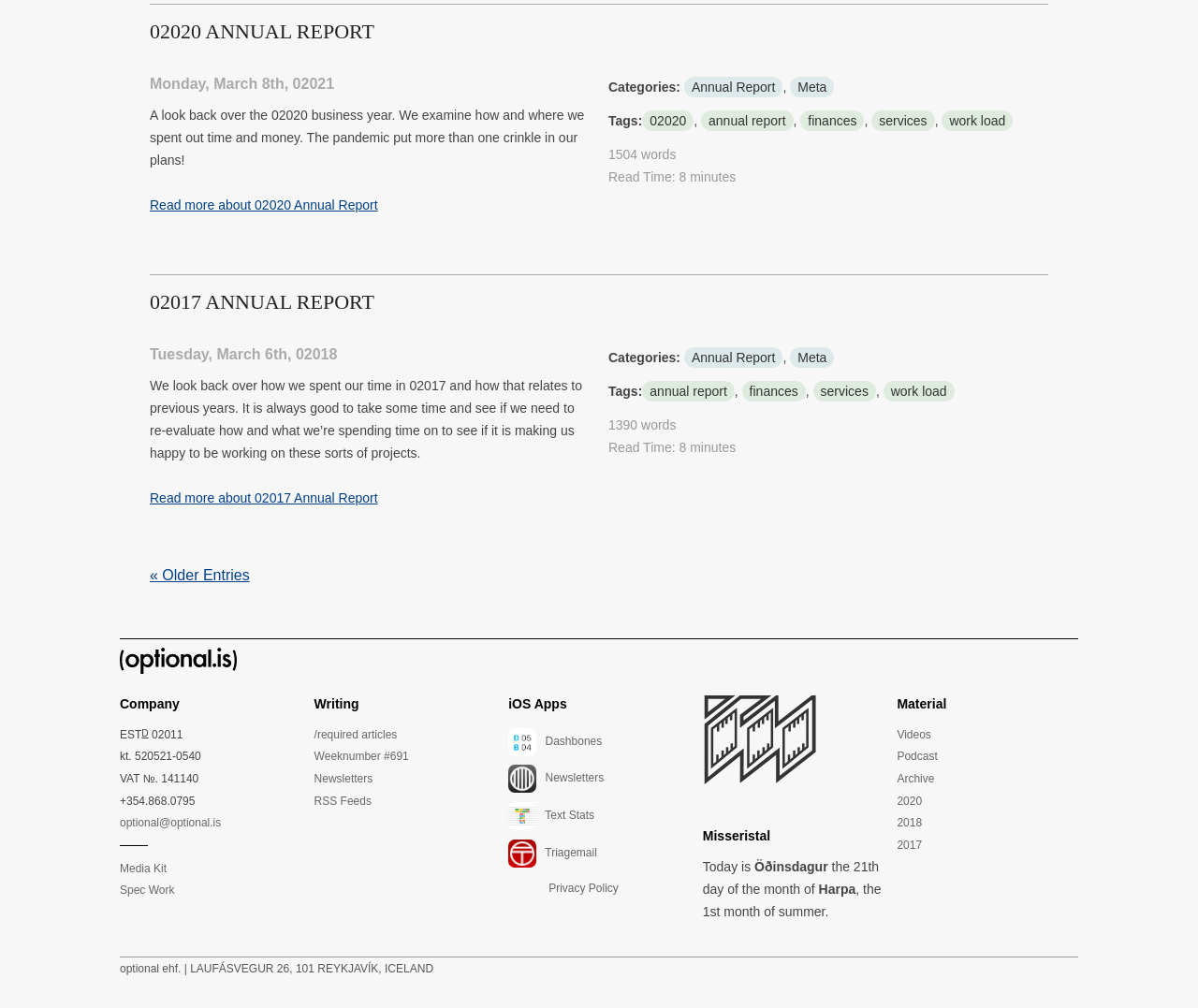Find the bounding box coordinates of the clickable region needed to perform the following instruction: "Learn about Krav Maga". The coordinates should be provided as four float numbers between 0 and 1, i.e., [left, top, right, bottom].

None